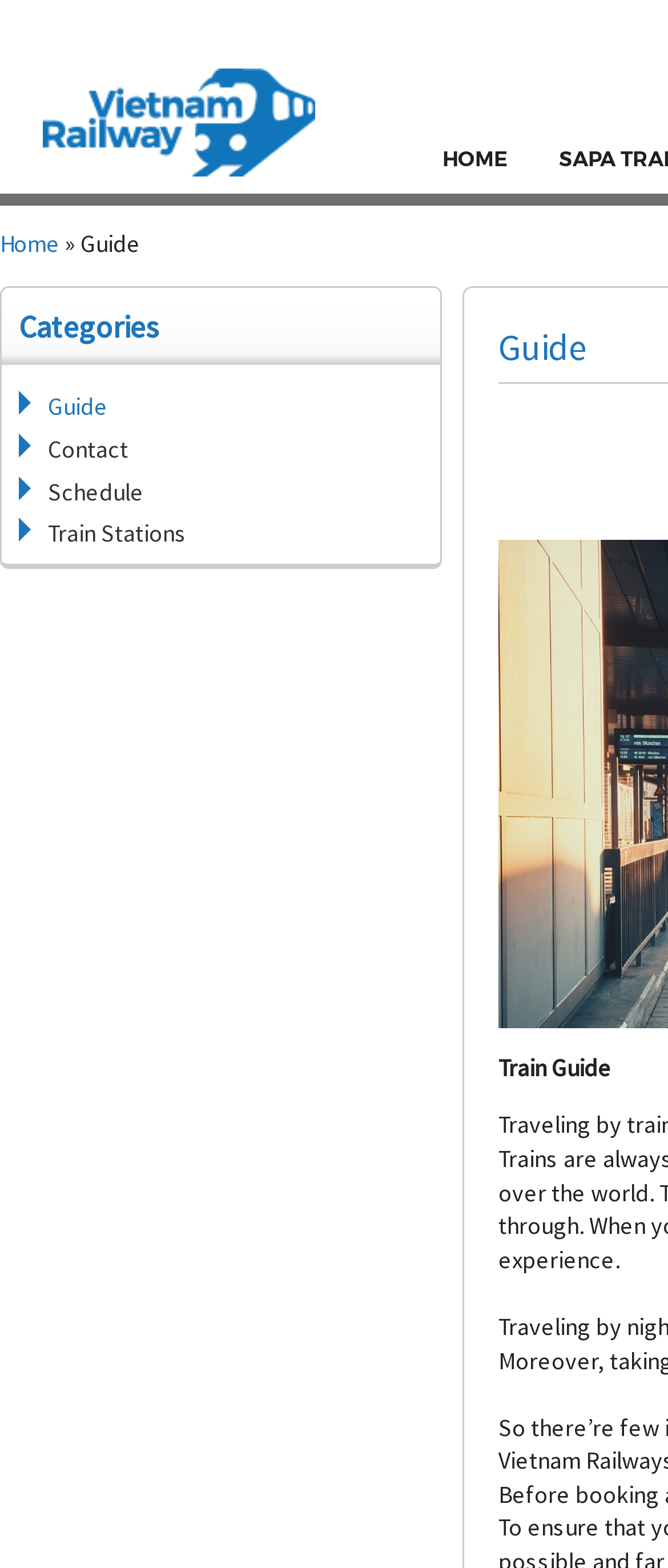Please locate the bounding box coordinates of the region I need to click to follow this instruction: "go to home page".

[0.0, 0.066, 0.472, 0.086]